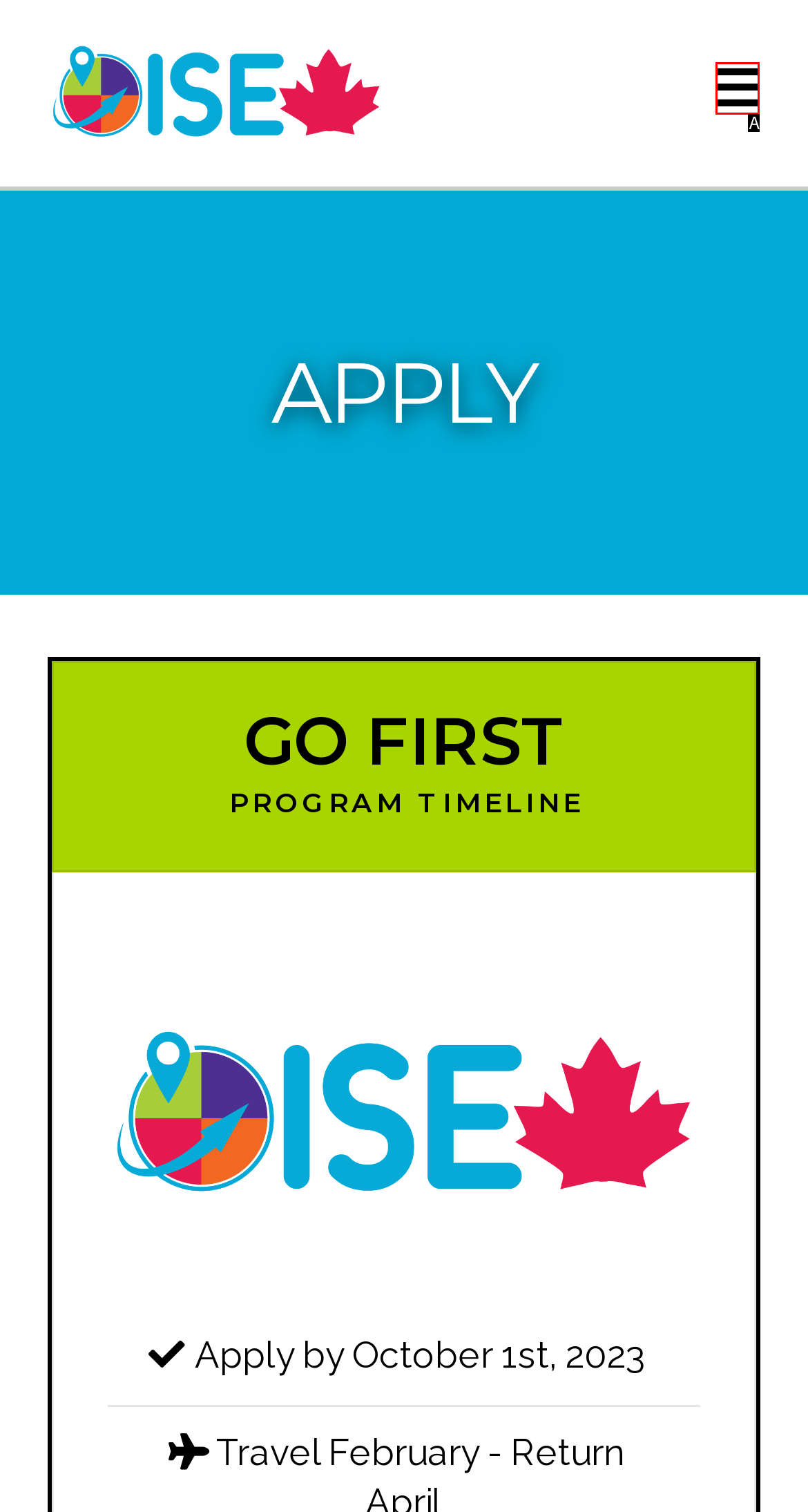Tell me which one HTML element best matches the description: Navigation
Answer with the option's letter from the given choices directly.

A